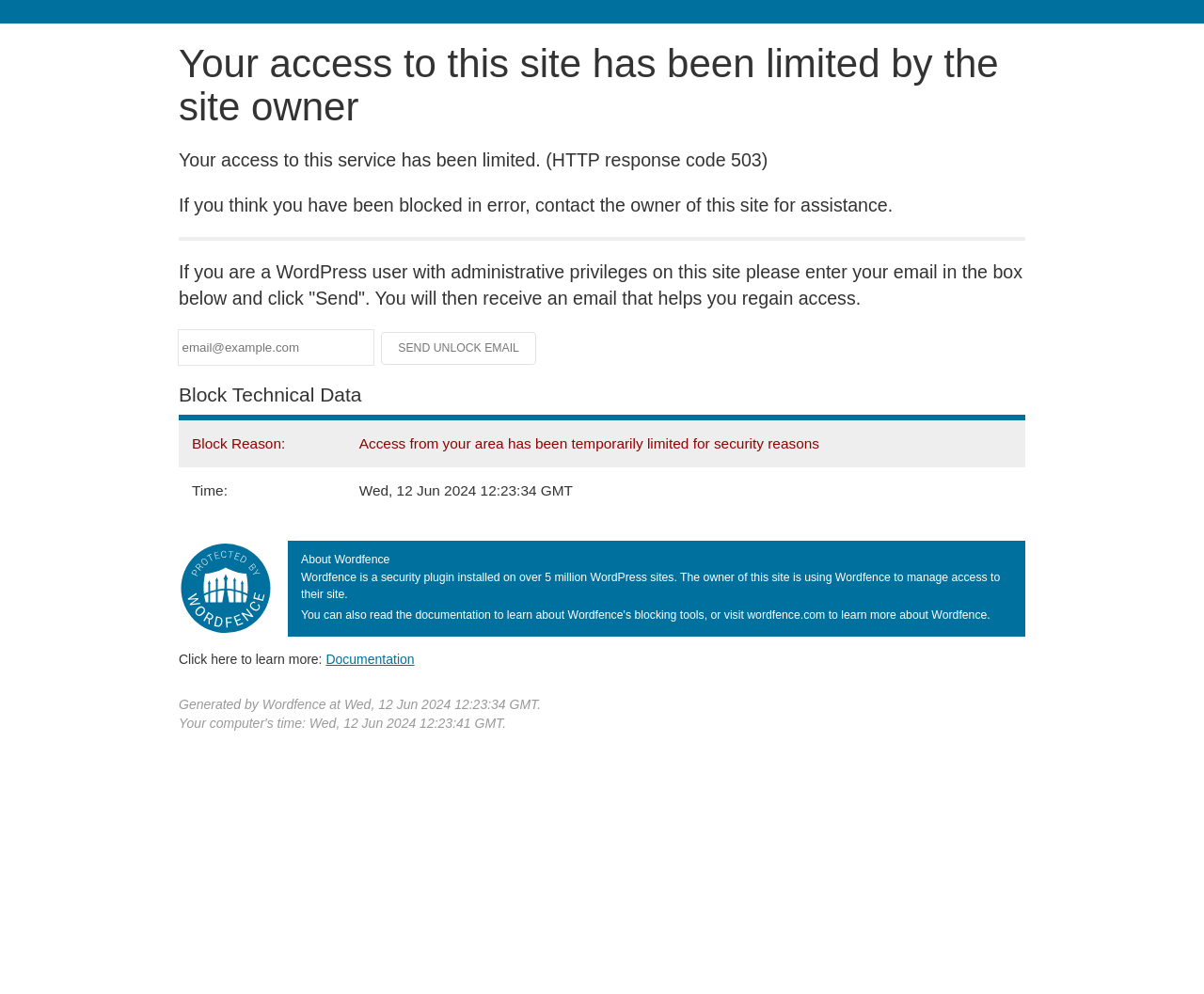Identify the webpage's primary heading and generate its text.

Your access to this site has been limited by the site owner